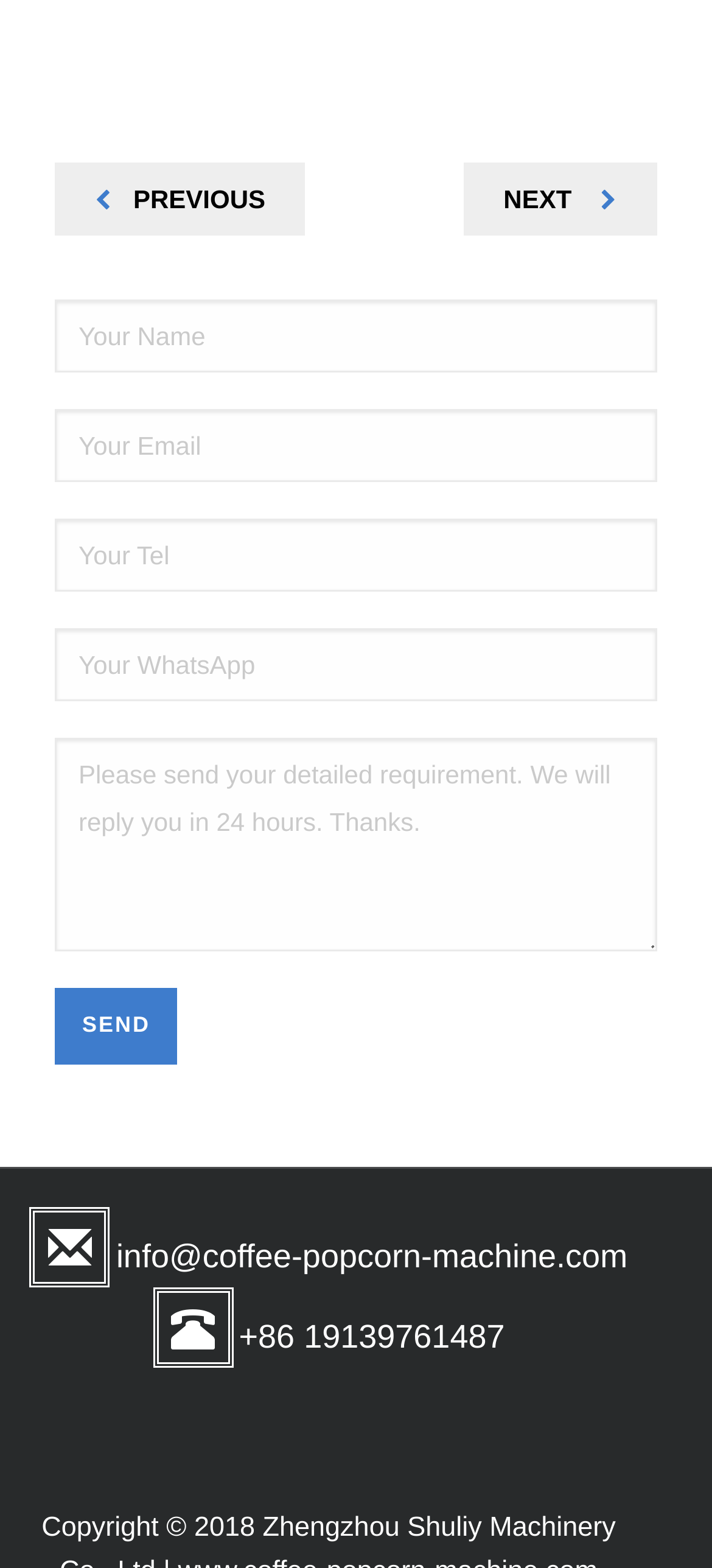Locate the bounding box coordinates of the clickable region to complete the following instruction: "fill in your name."

[0.077, 0.192, 0.923, 0.238]